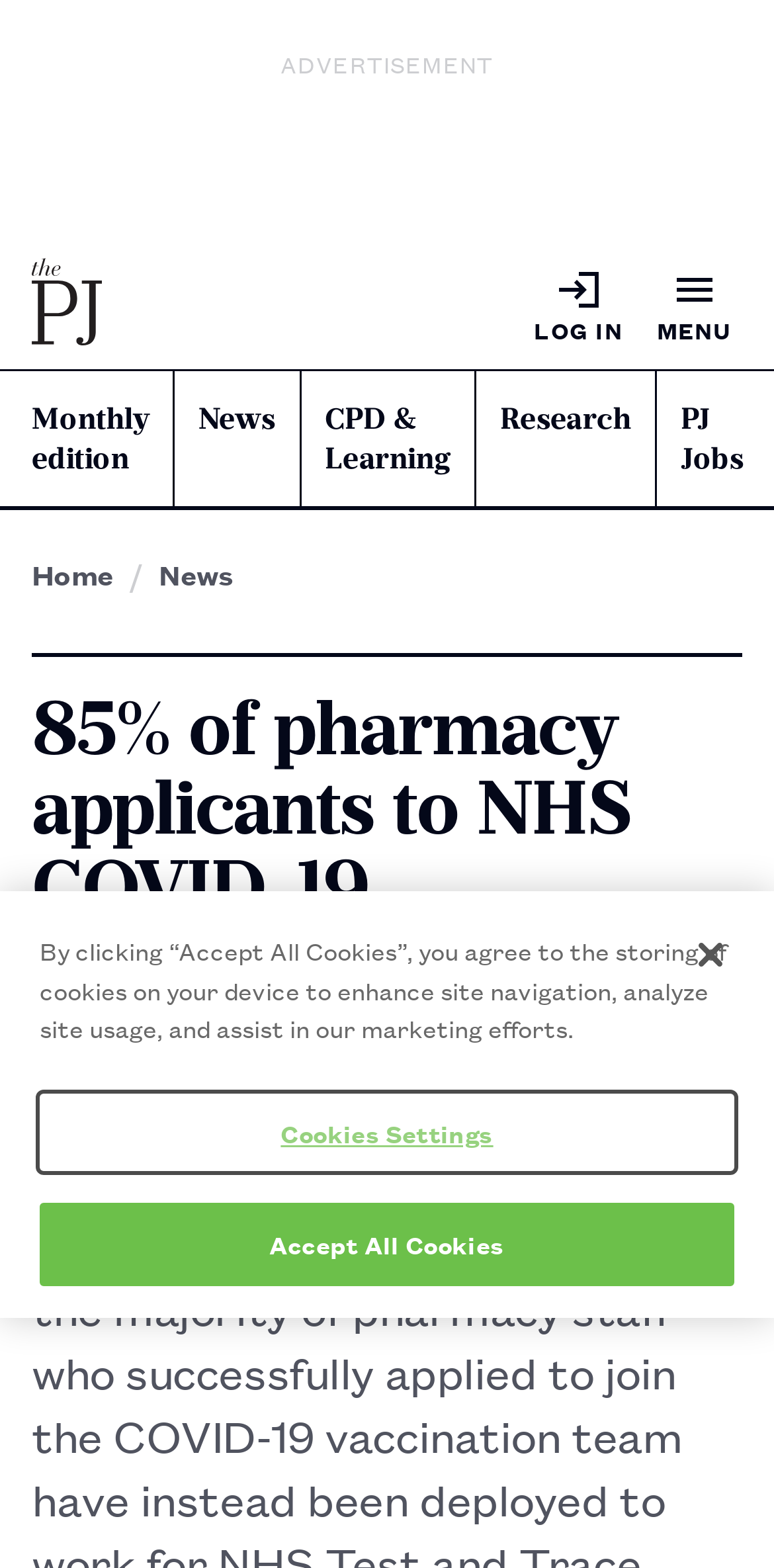Find the bounding box coordinates of the clickable area required to complete the following action: "Log in".

[0.68, 0.165, 0.815, 0.225]